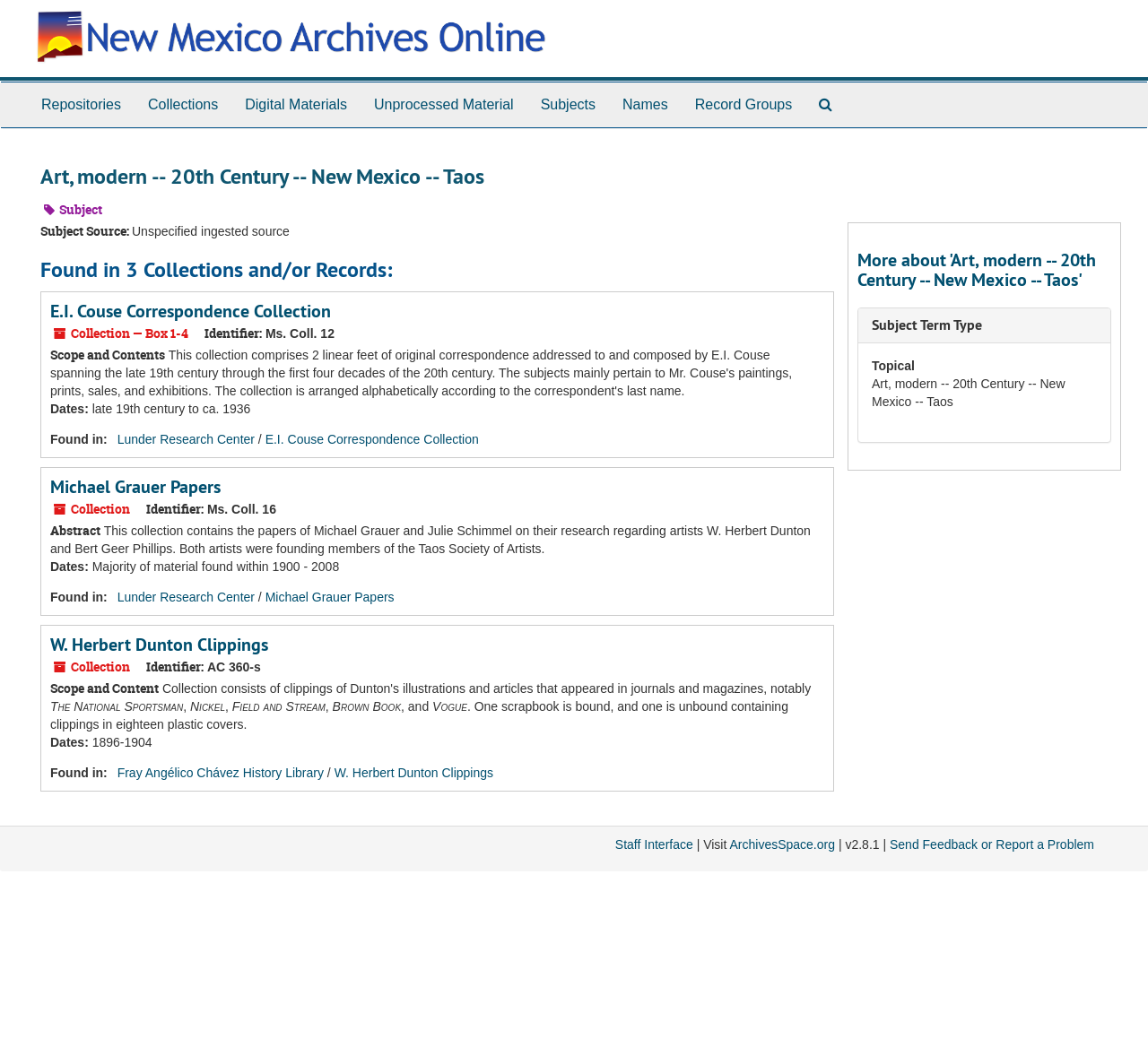Predict the bounding box coordinates of the area that should be clicked to accomplish the following instruction: "Go back to NM Archives Online". The bounding box coordinates should consist of four float numbers between 0 and 1, i.e., [left, top, right, bottom].

[0.023, 0.024, 0.481, 0.038]